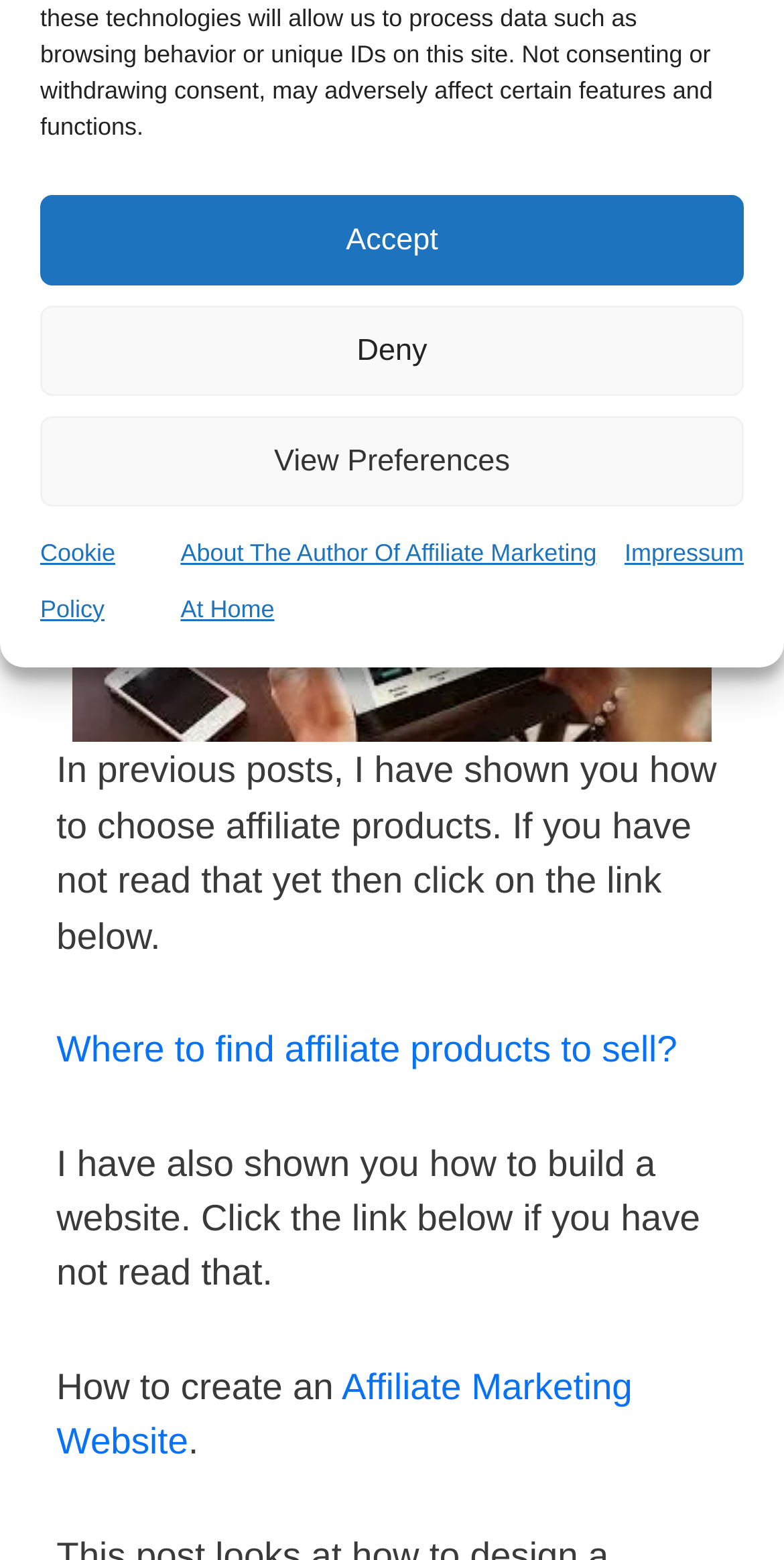Please determine the bounding box coordinates for the element with the description: "Affiliate Marketing Website".

[0.072, 0.875, 0.807, 0.937]